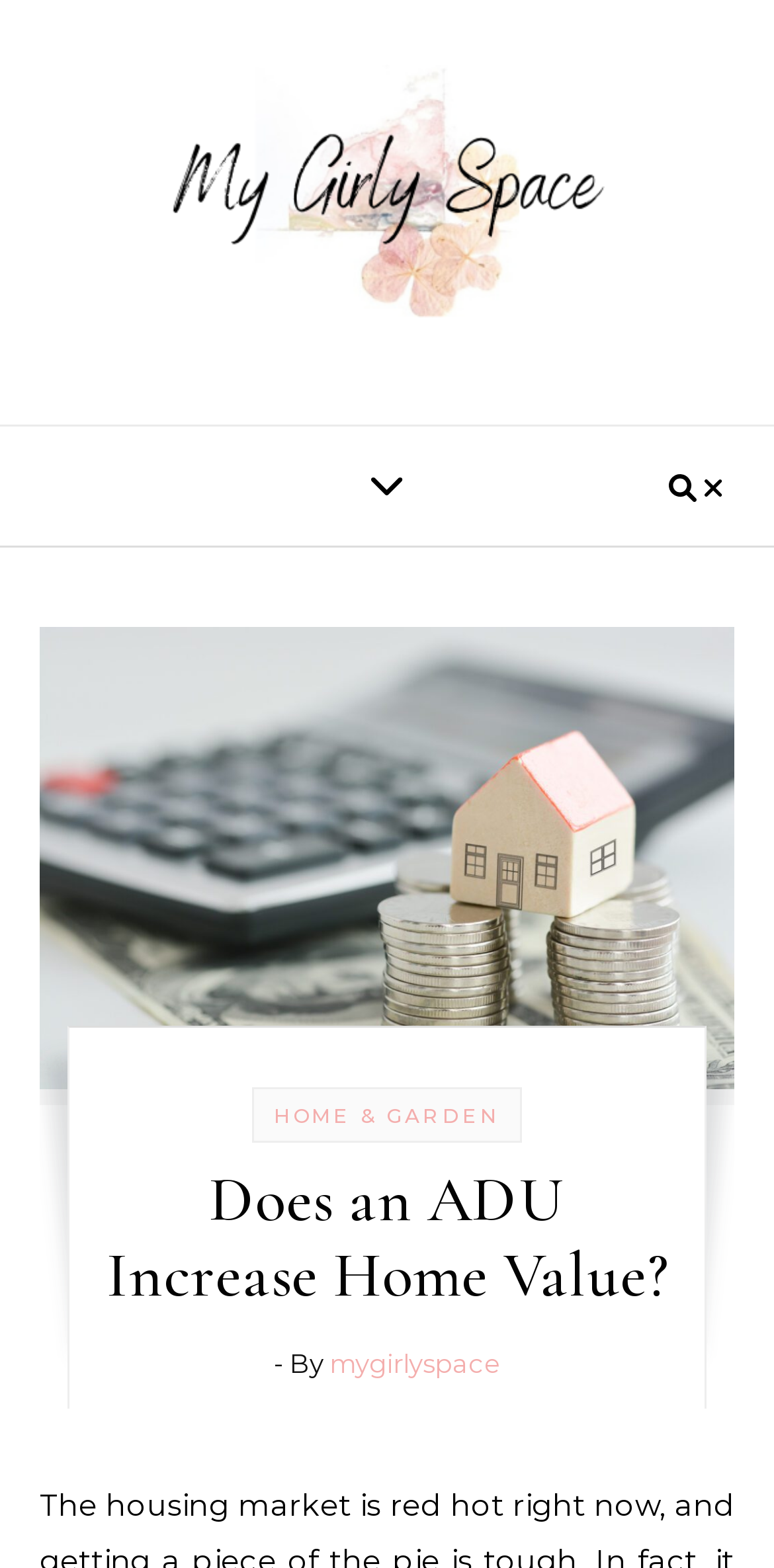Answer the question with a single word or phrase: 
What is the topic of the article?

ADU and home value